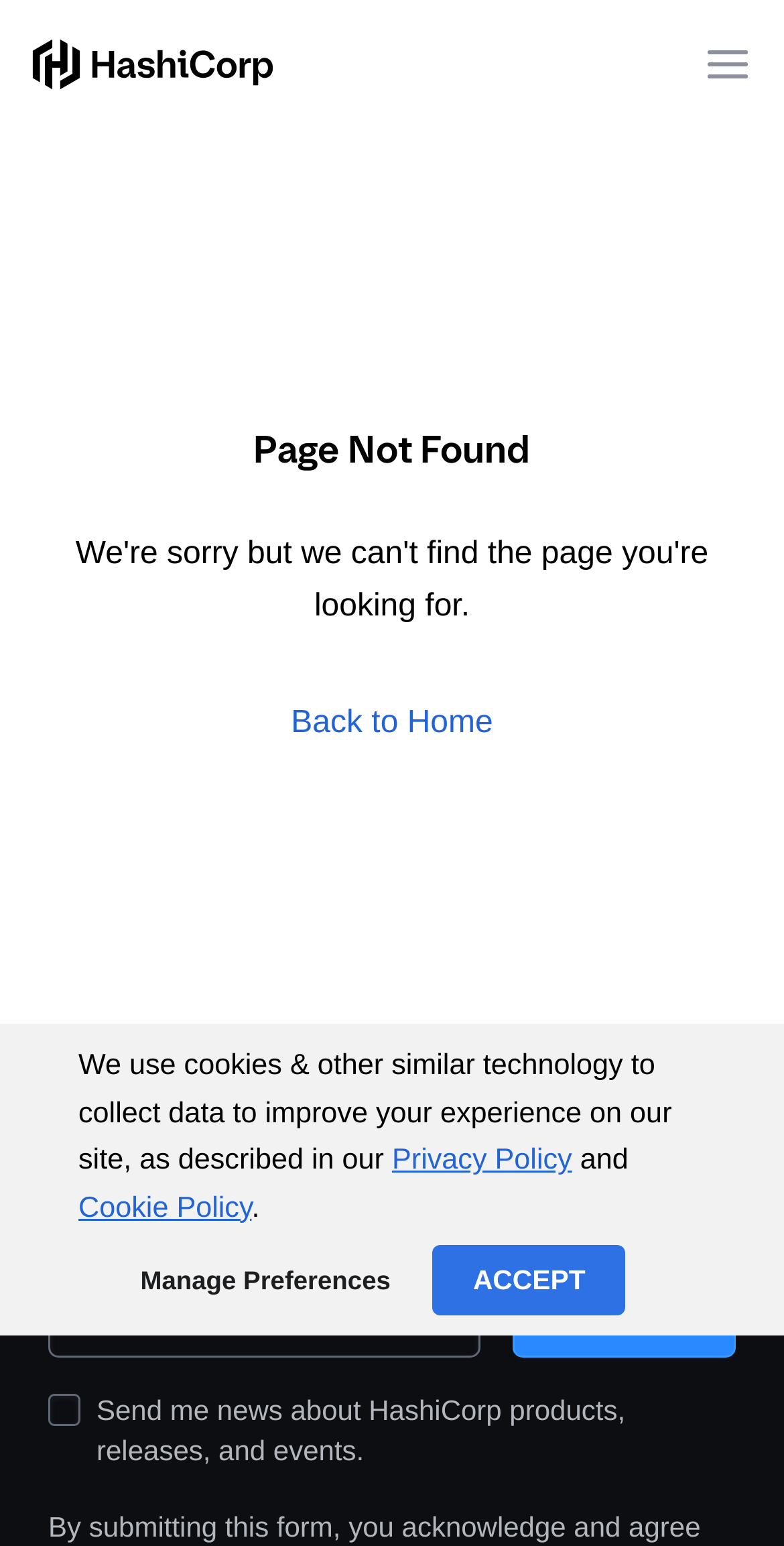Answer the question in a single word or phrase:
What is the function of the 'Manage Preferences' button?

Manage cookie preferences